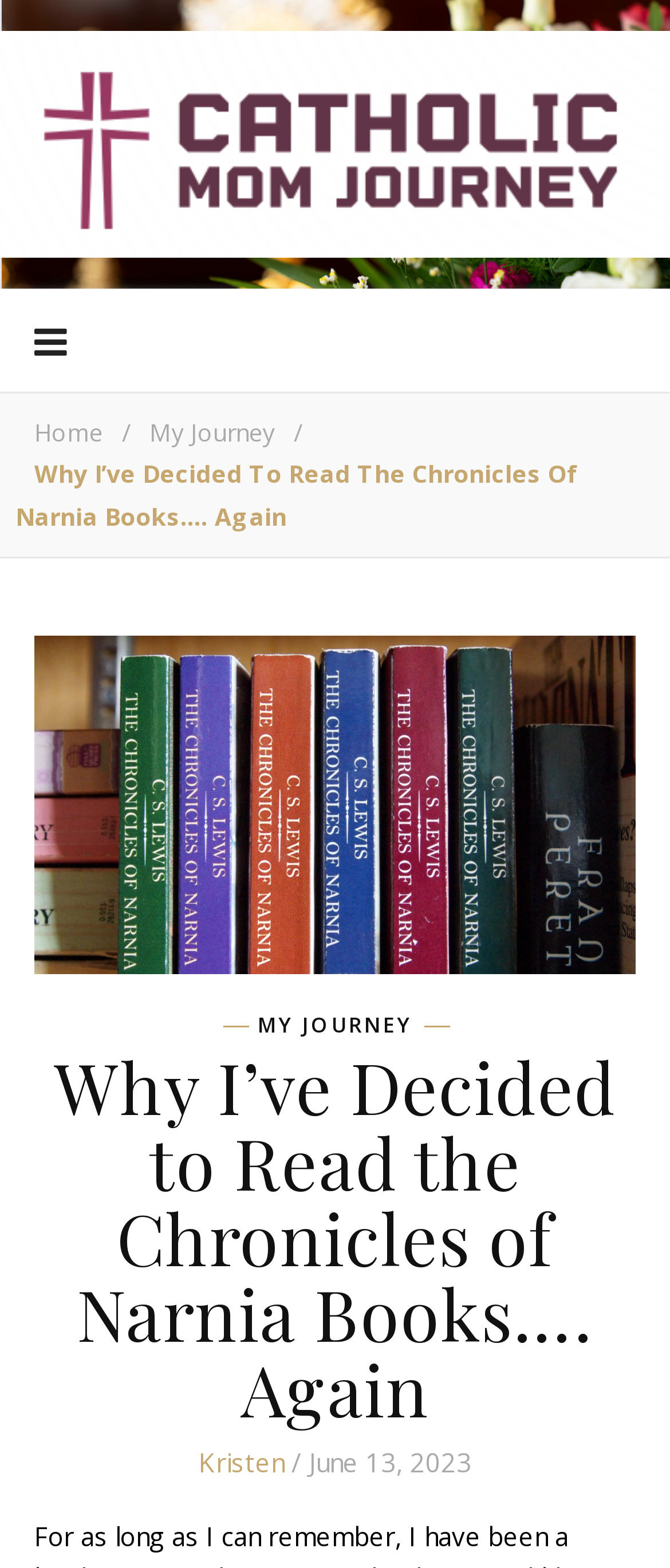Analyze the image and provide a detailed answer to the question: Who is the author of the latest article?

The author of the latest article can be found at the bottom of the article, where it is written as a link 'Kristen' next to the date of publication.